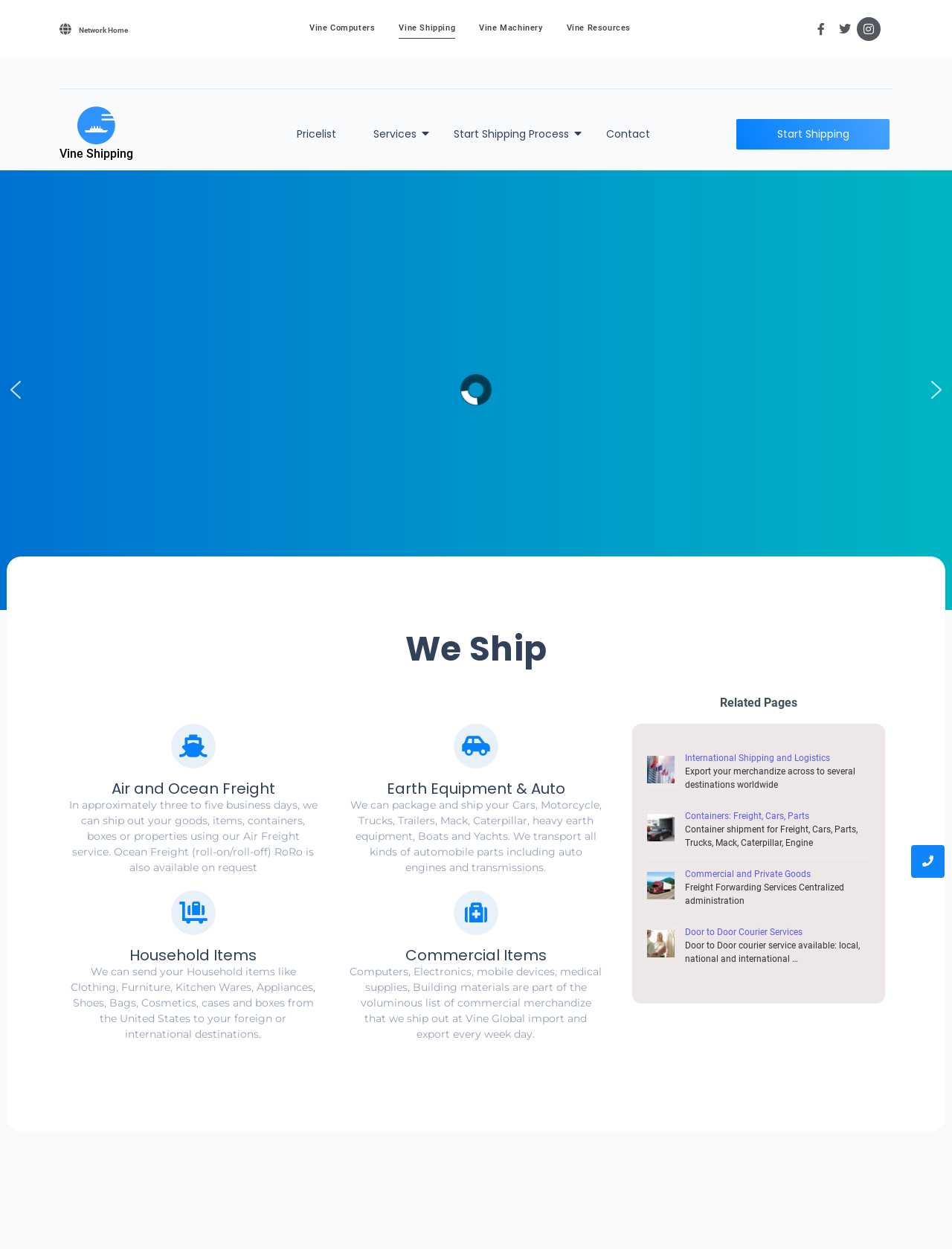Please look at the image and answer the question with a detailed explanation: Can containers be used for shipping?

The webpage suggests that containers can be used for shipping, as evident from the section 'Containers: Freight, Cars, Parts', which mentions container shipment for freight, cars, parts, trucks, and other items.